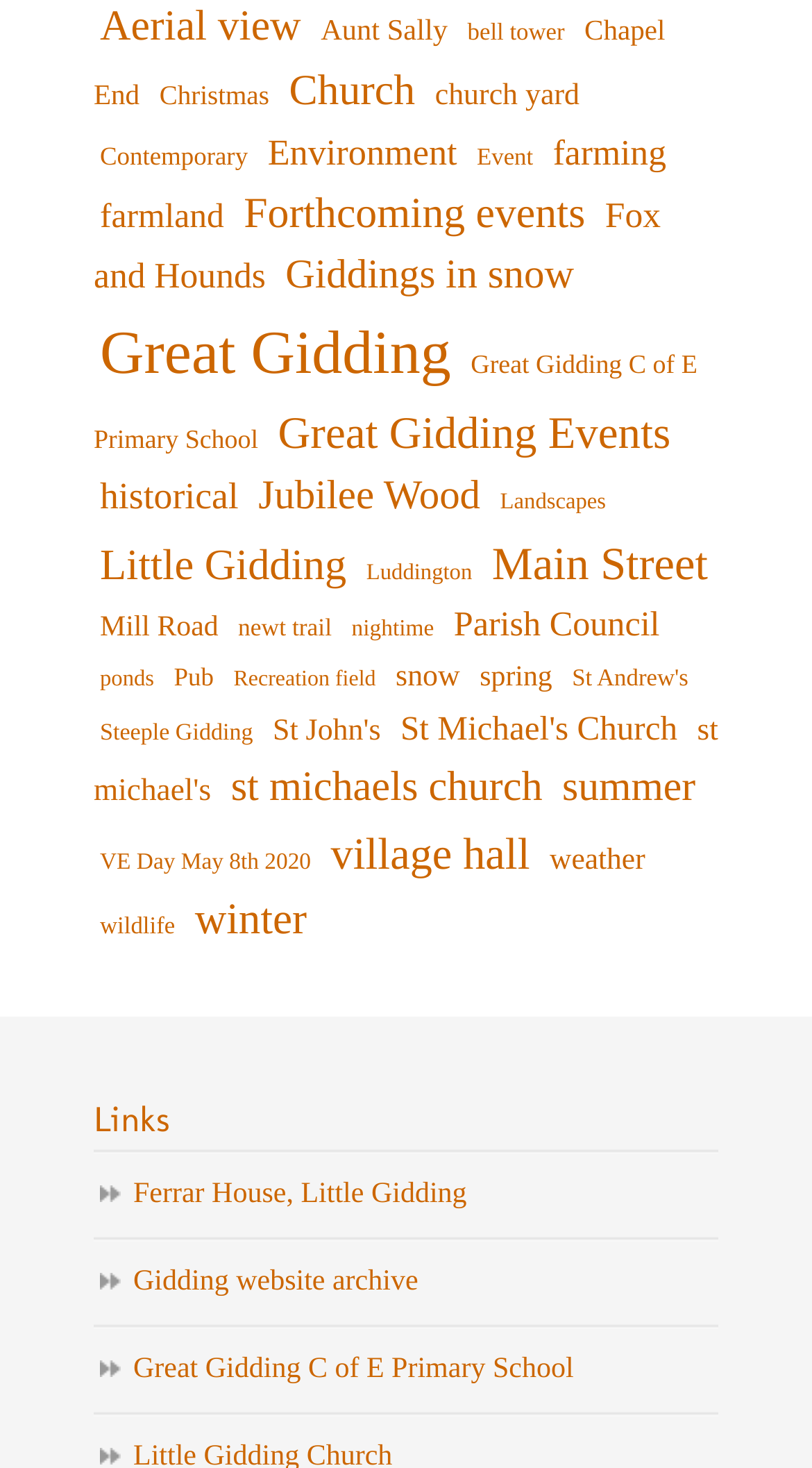Given the element description Jesi Steiber, specify the bounding box coordinates of the corresponding UI element in the format (top-left x, top-left y, bottom-right x, bottom-right y). All values must be between 0 and 1.

None